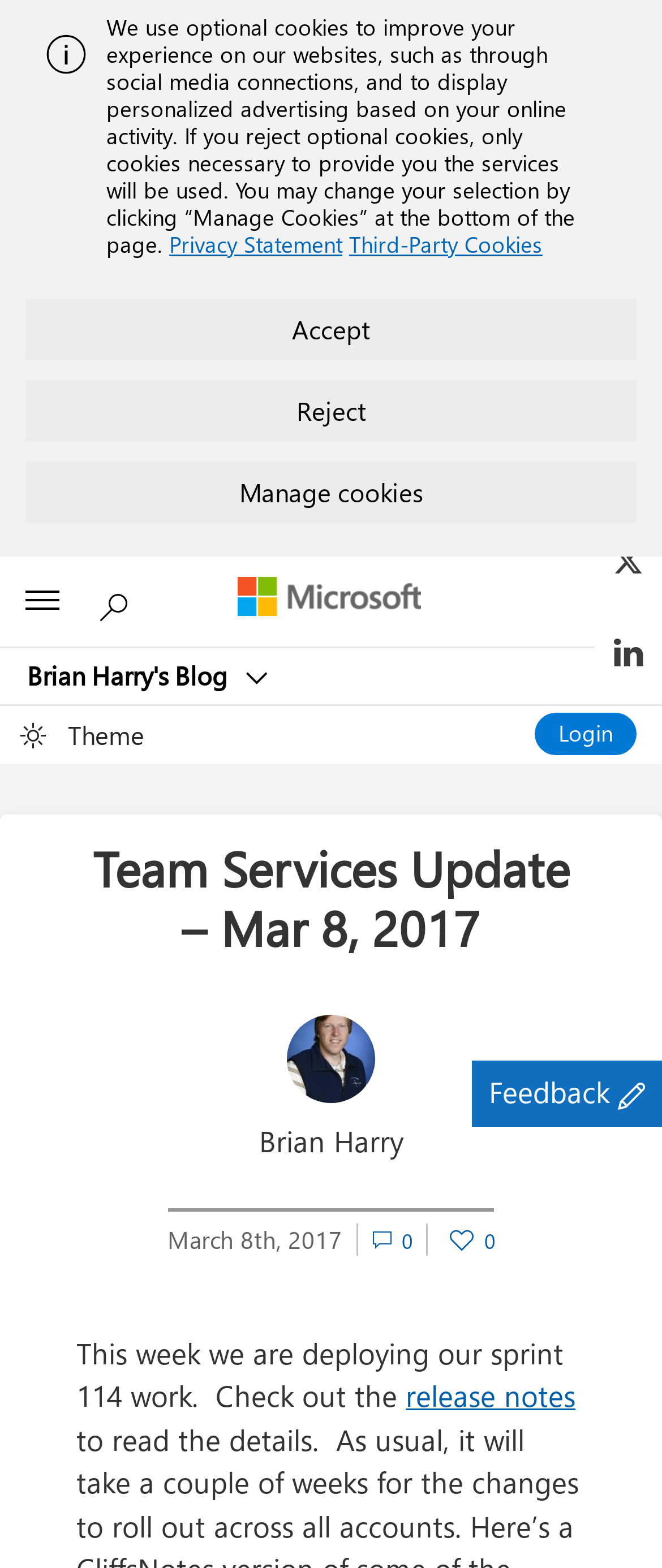Locate the bounding box coordinates of the region to be clicked to comply with the following instruction: "Provide feedback". The coordinates must be four float numbers between 0 and 1, in the form [left, top, right, bottom].

[0.713, 0.677, 1.0, 0.719]